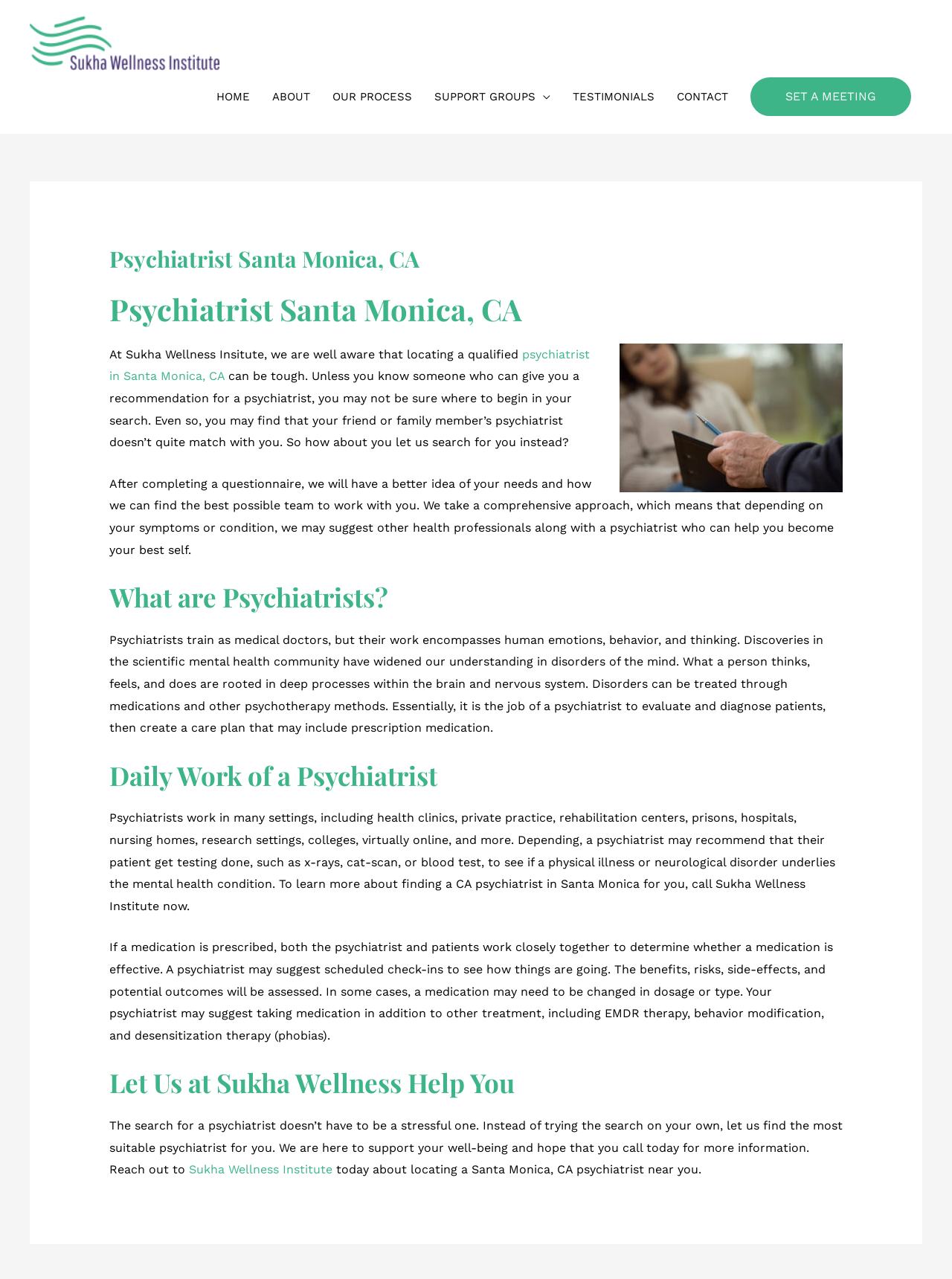Identify the bounding box coordinates of the area you need to click to perform the following instruction: "Click the 'SET A MEETING' link".

[0.788, 0.061, 0.957, 0.091]